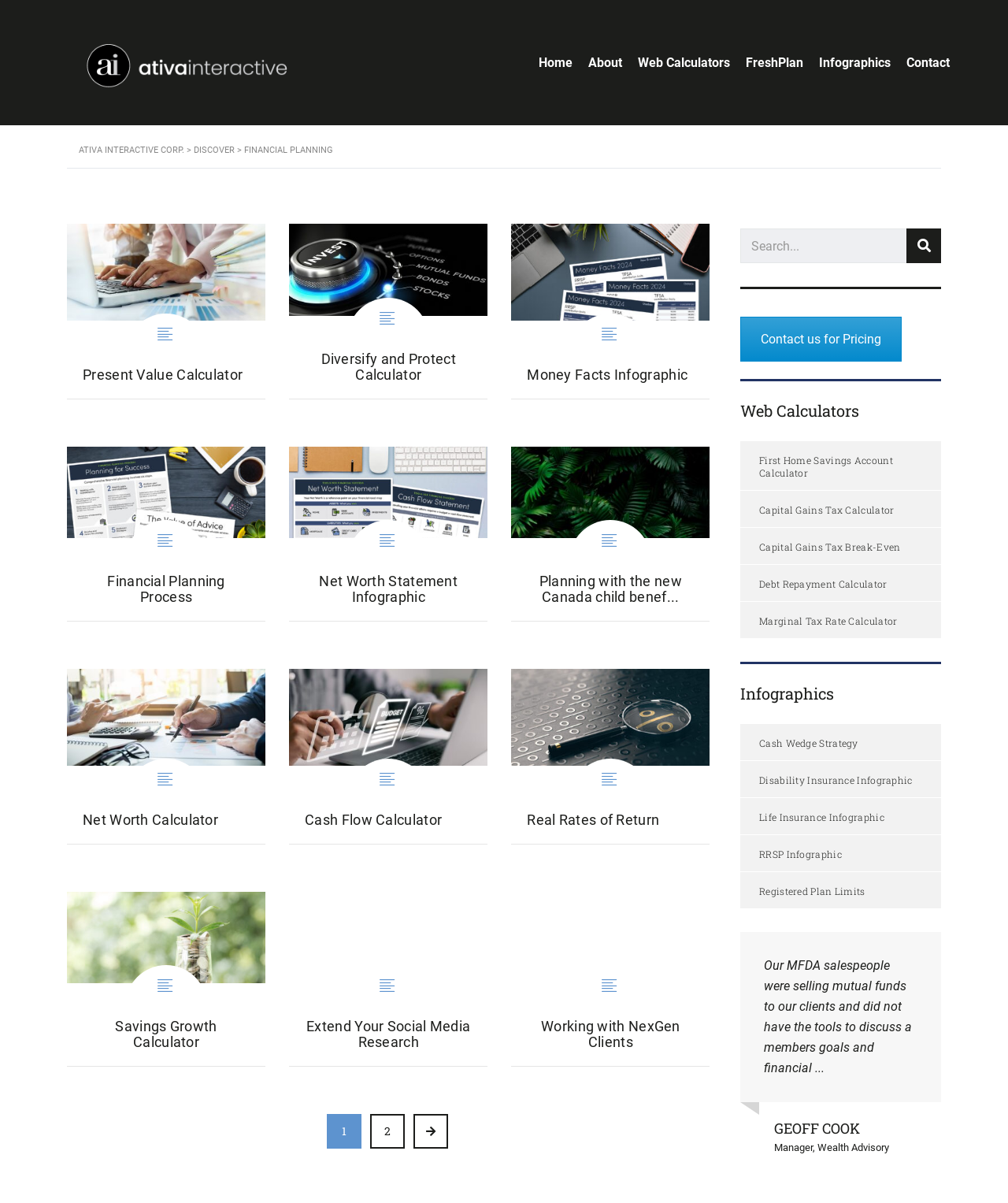Identify the bounding box coordinates for the UI element described as follows: "First Home Savings Account Calculator". Ensure the coordinates are four float numbers between 0 and 1, formatted as [left, top, right, bottom].

[0.734, 0.367, 0.934, 0.407]